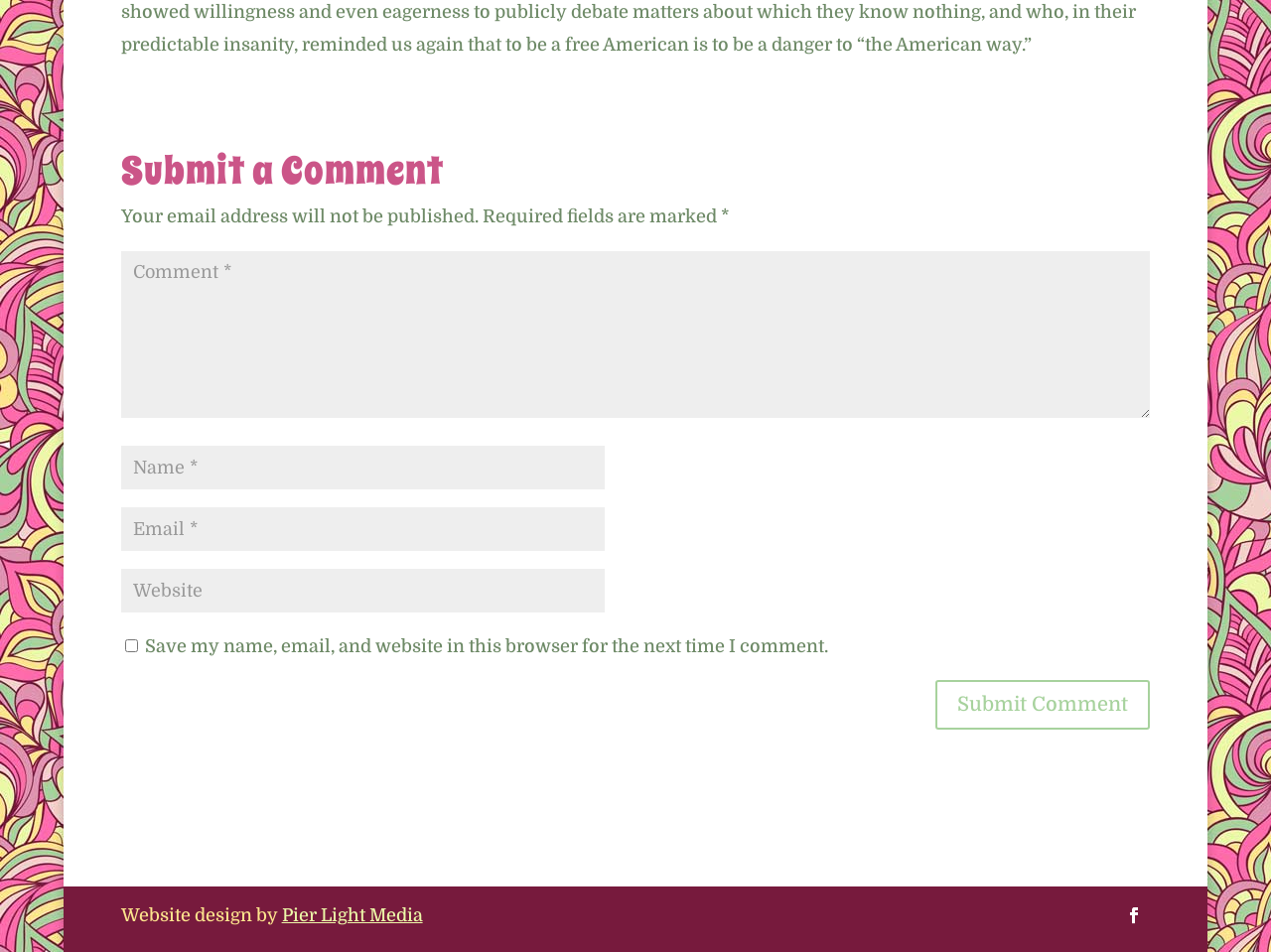What is the label of the first textbox?
Please answer the question with a detailed and comprehensive explanation.

The first textbox has a label 'Comment *' which indicates that it is a required field for submitting a comment.